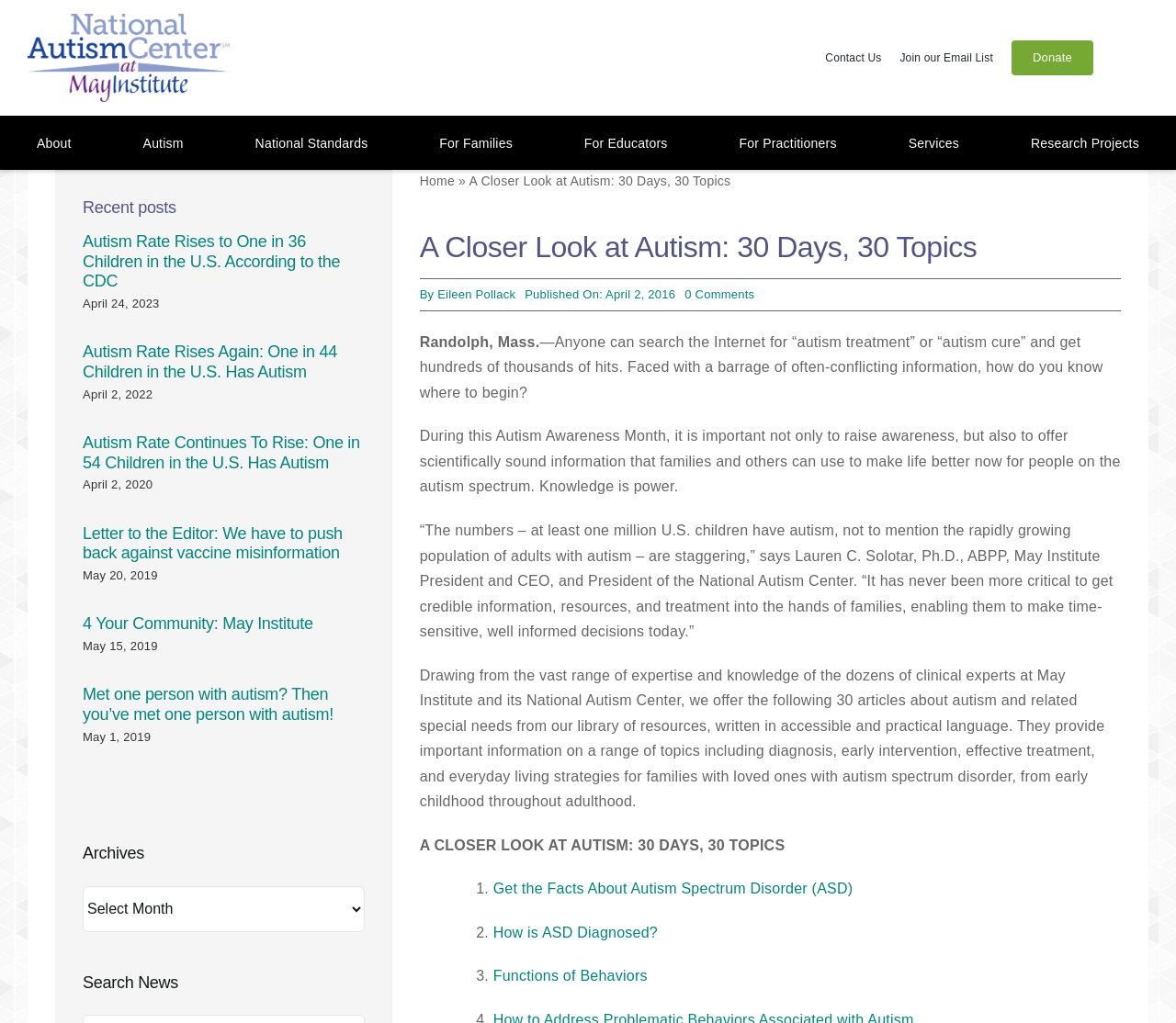Can you find the bounding box coordinates of the area I should click to execute the following instruction: "Click the 'Get the Facts About Autism Spectrum Disorder (ASD)' link"?

[0.419, 0.861, 0.725, 0.876]